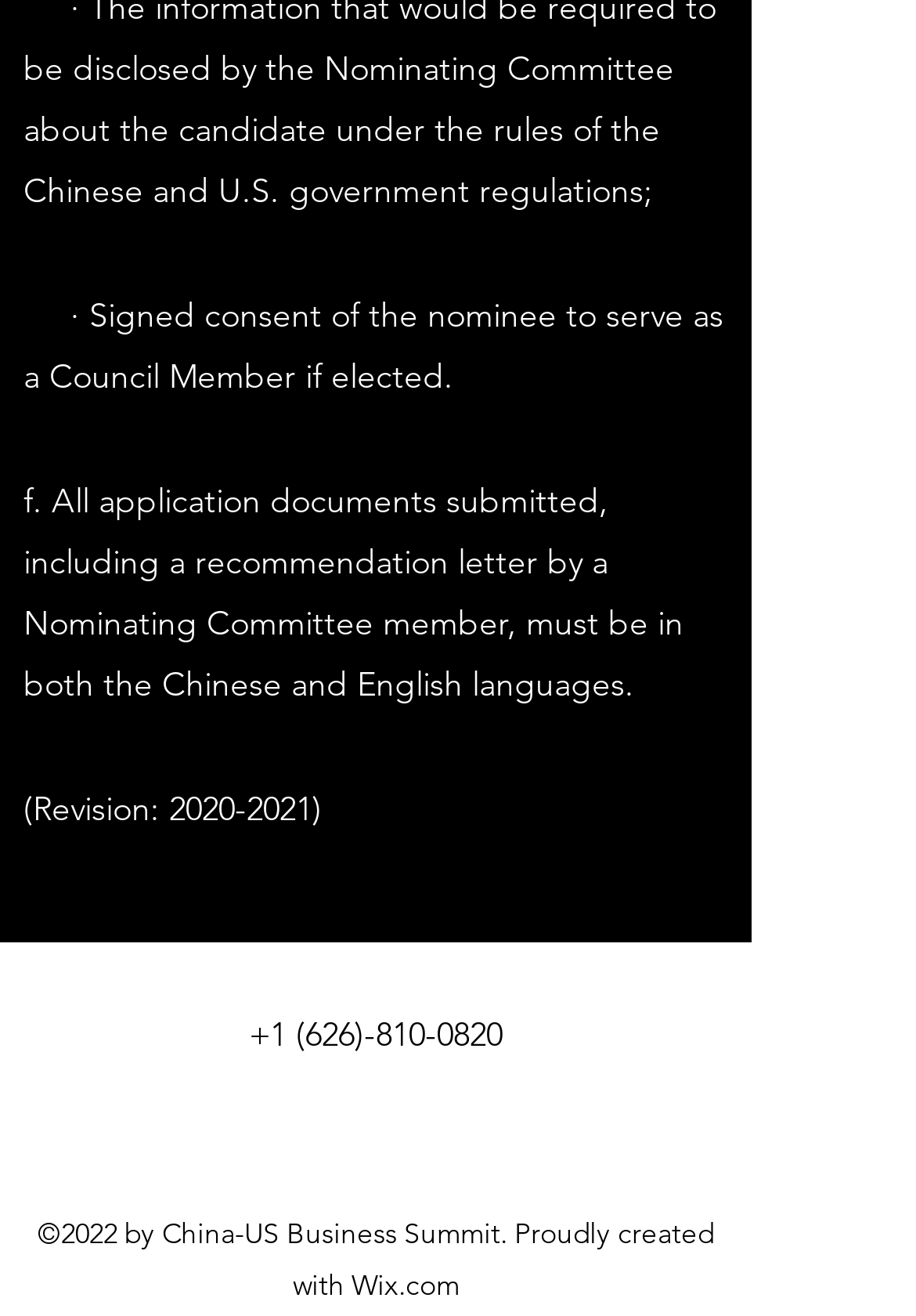What is the phone number provided on the webpage?
Please respond to the question with a detailed and thorough explanation.

The phone number is provided as a link element with the text '+1 (626)-810-0820', which is located at the bottom of the webpage.